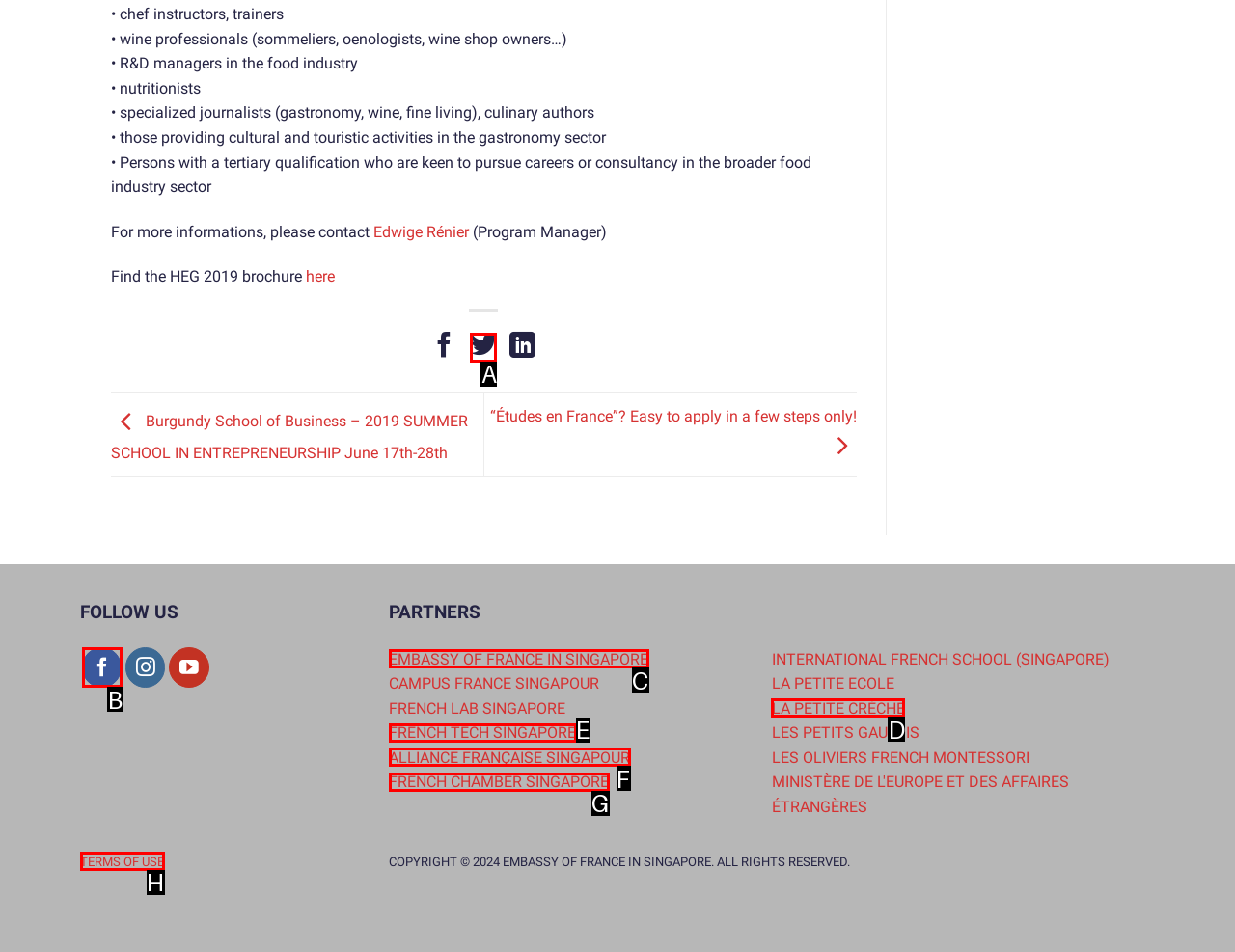Please indicate which option's letter corresponds to the task: Follow on Facebook by examining the highlighted elements in the screenshot.

B